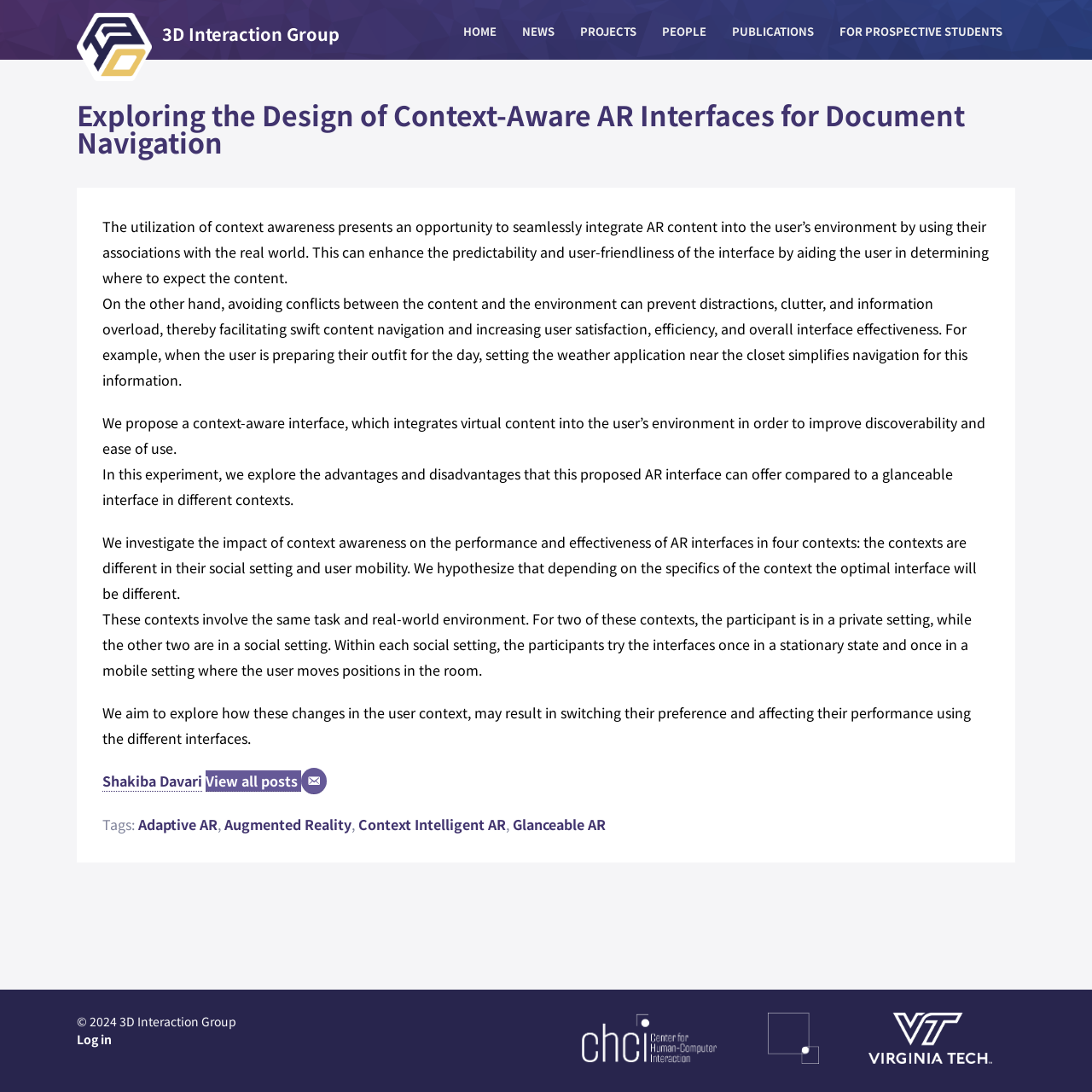What are the tags associated with this article?
Please elaborate on the answer to the question with detailed information.

The webpage lists the tags associated with the article, which include Adaptive AR, Augmented Reality, Context Intelligent AR, and Glanceable AR, indicating the topics and themes covered in the article.